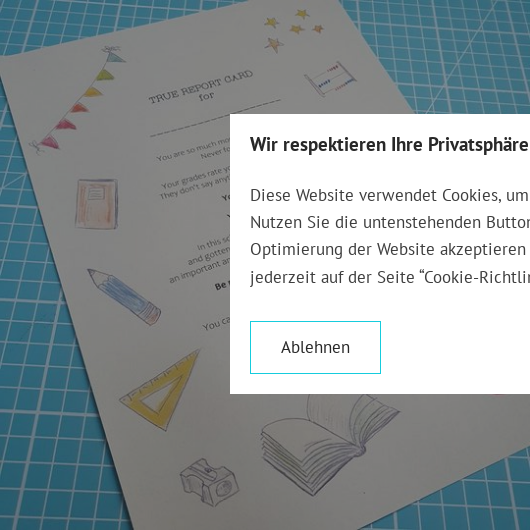Respond to the following question with a brief word or phrase:
What is the purpose of the cookie consent banner?

to inform visitors about cookie usage